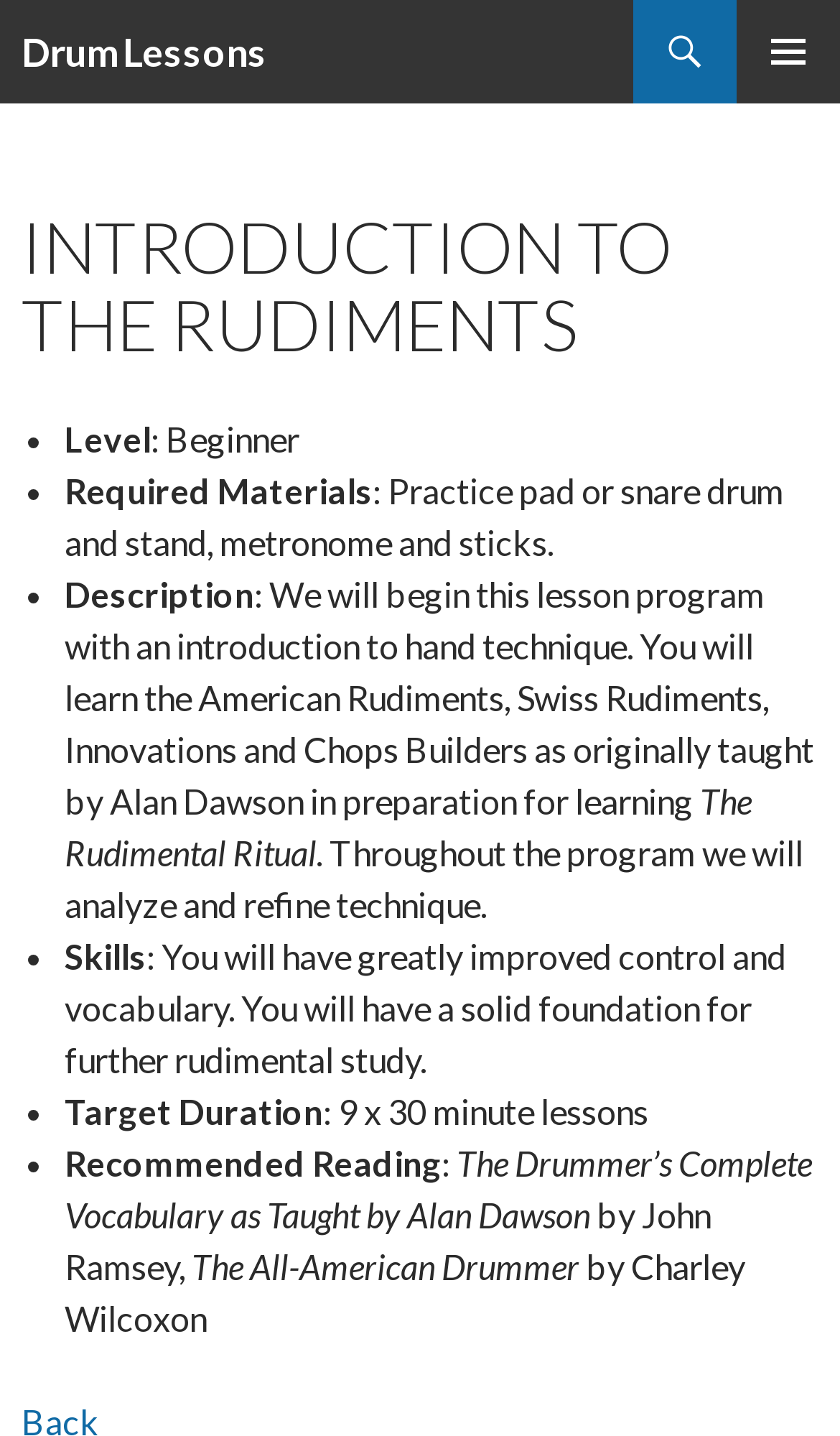What is the level of this drum lesson?
Based on the visual details in the image, please answer the question thoroughly.

The level of this drum lesson is indicated as 'Beginner' in the list of details, which is located below the main heading 'INTRODUCTION TO THE RUDIMENTS'.